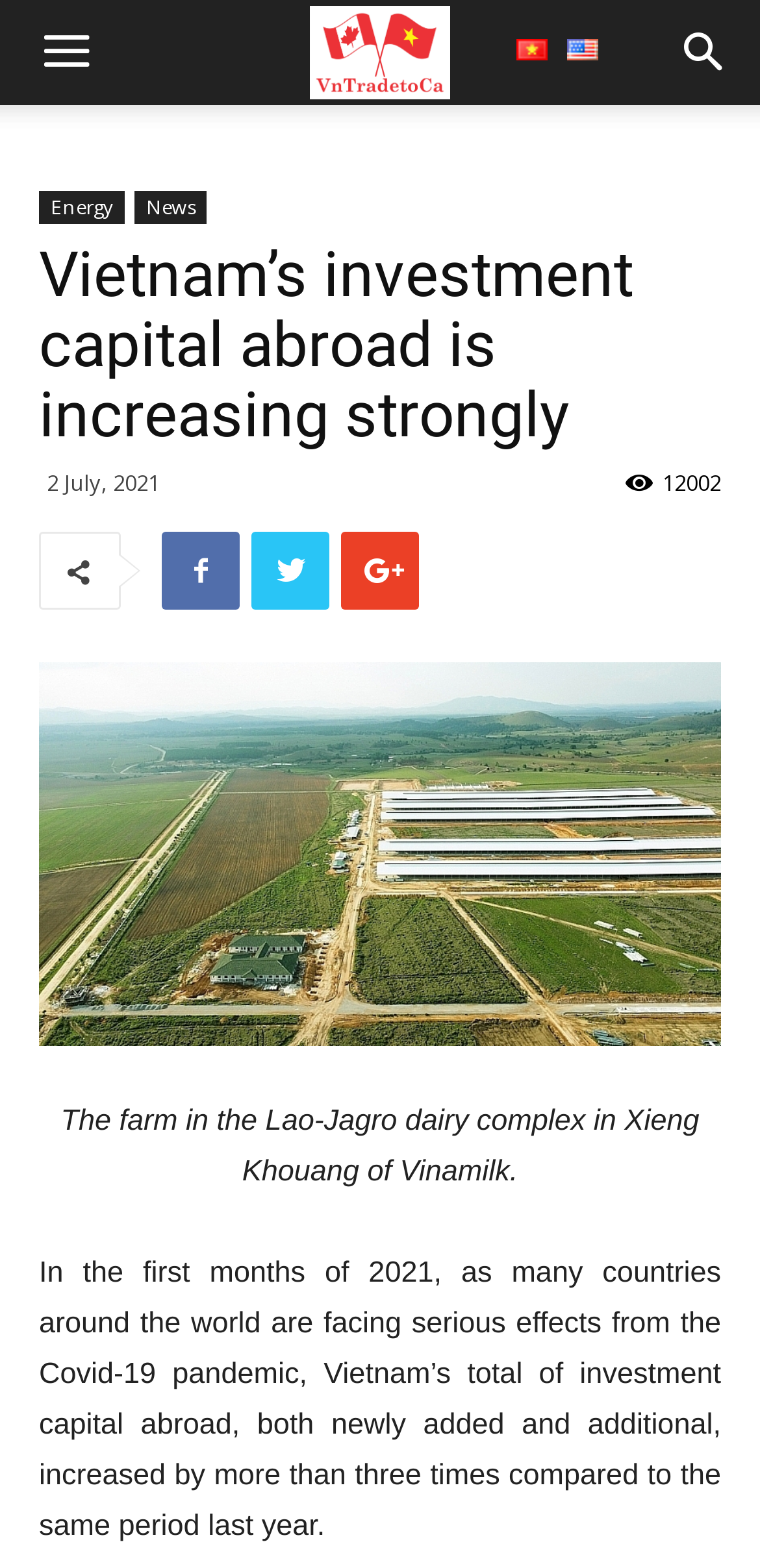Find the bounding box coordinates of the area to click in order to follow the instruction: "View News".

[0.177, 0.122, 0.272, 0.143]